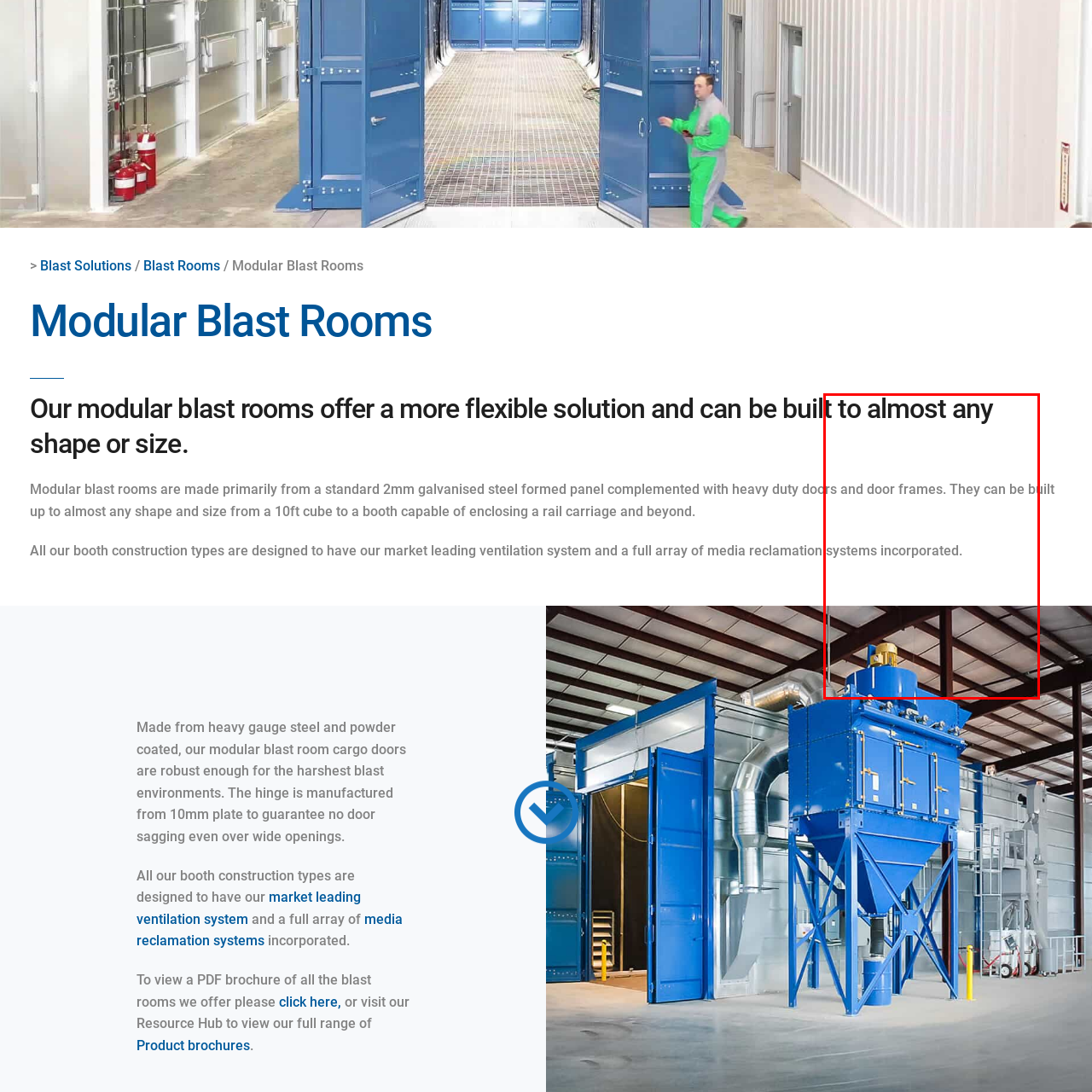Provide an in-depth description of the scene highlighted by the red boundary in the image.

The image showcases a robust modular blast room constructed primarily from heavy gauge galvanized steel. This facility highlights the heavy-duty doors and frames designed to endure the most challenging blast environments. The modular design offers flexibility, allowing for configurations of various sizes, from compact units to expansive booths capable of enclosing significant structures. Additionally, this blast room is equipped with a state-of-the-art ventilation system and comprehensive media reclamation systems, ensuring optimal performance and efficiency in any operational setting. This versatility and durability make it suitable for diverse industrial applications.